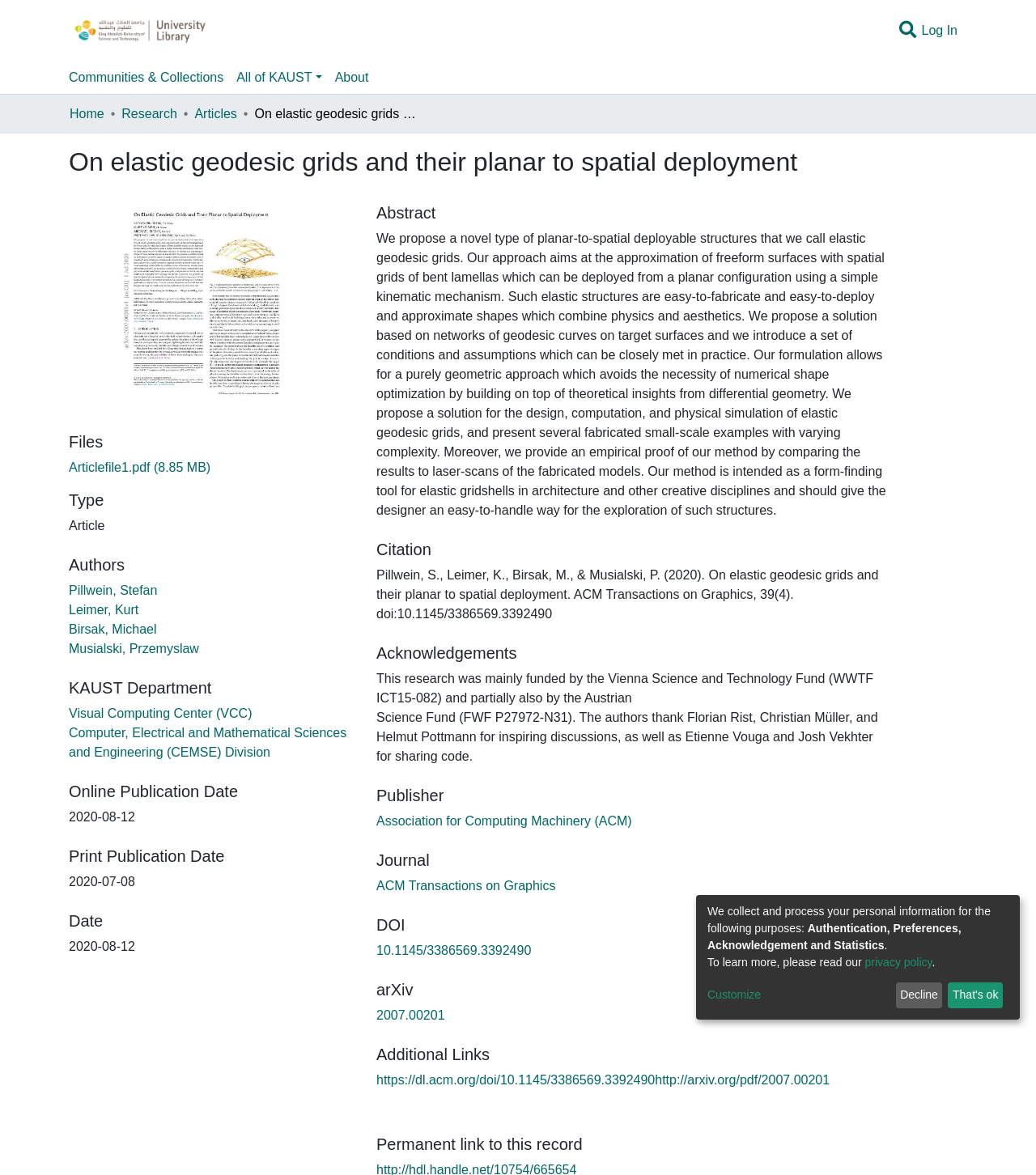Please find the bounding box for the UI component described as follows: "#4442".

None